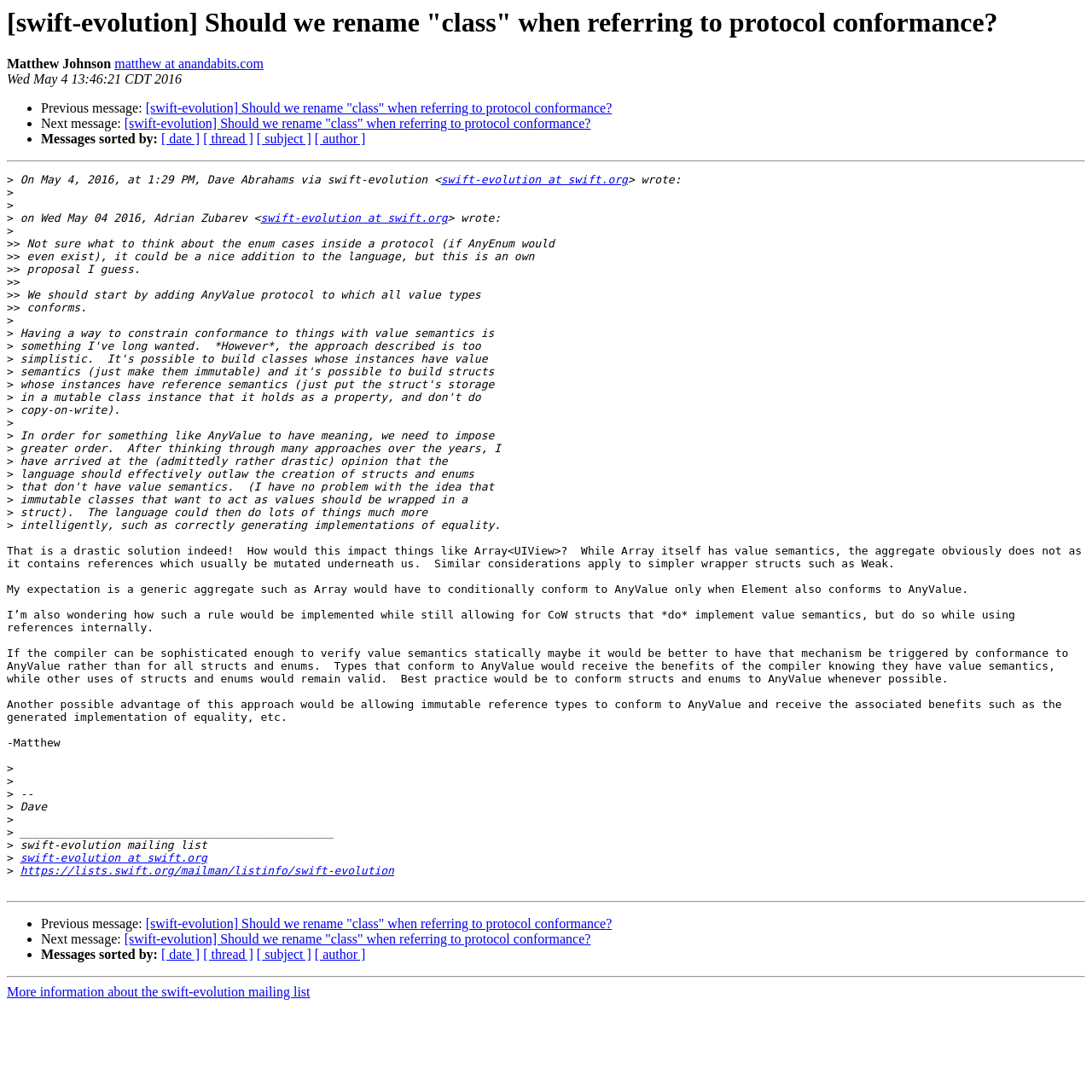Based on the image, please respond to the question with as much detail as possible:
Who is the author of the first message?

I determined the answer by looking at the first message on the webpage, which has a heading with the text 'Matthew Johnson' and a link to 'matthew at anandabits.com'. This indicates that Matthew Johnson is the author of the first message.